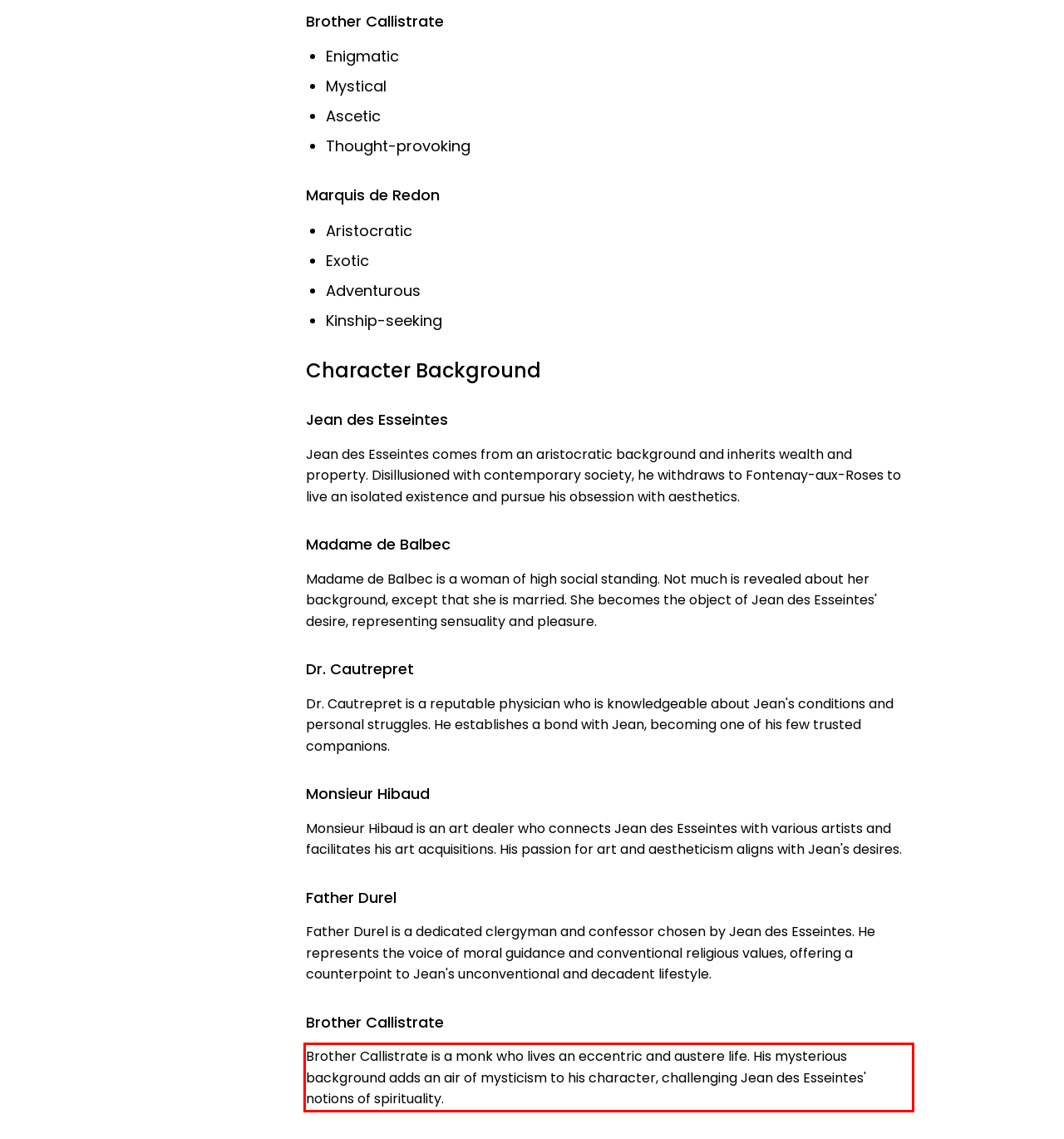Given a webpage screenshot, identify the text inside the red bounding box using OCR and extract it.

Brother Callistrate is a monk who lives an eccentric and austere life. His mysterious background adds an air of mysticism to his character, challenging Jean des Esseintes' notions of spirituality.